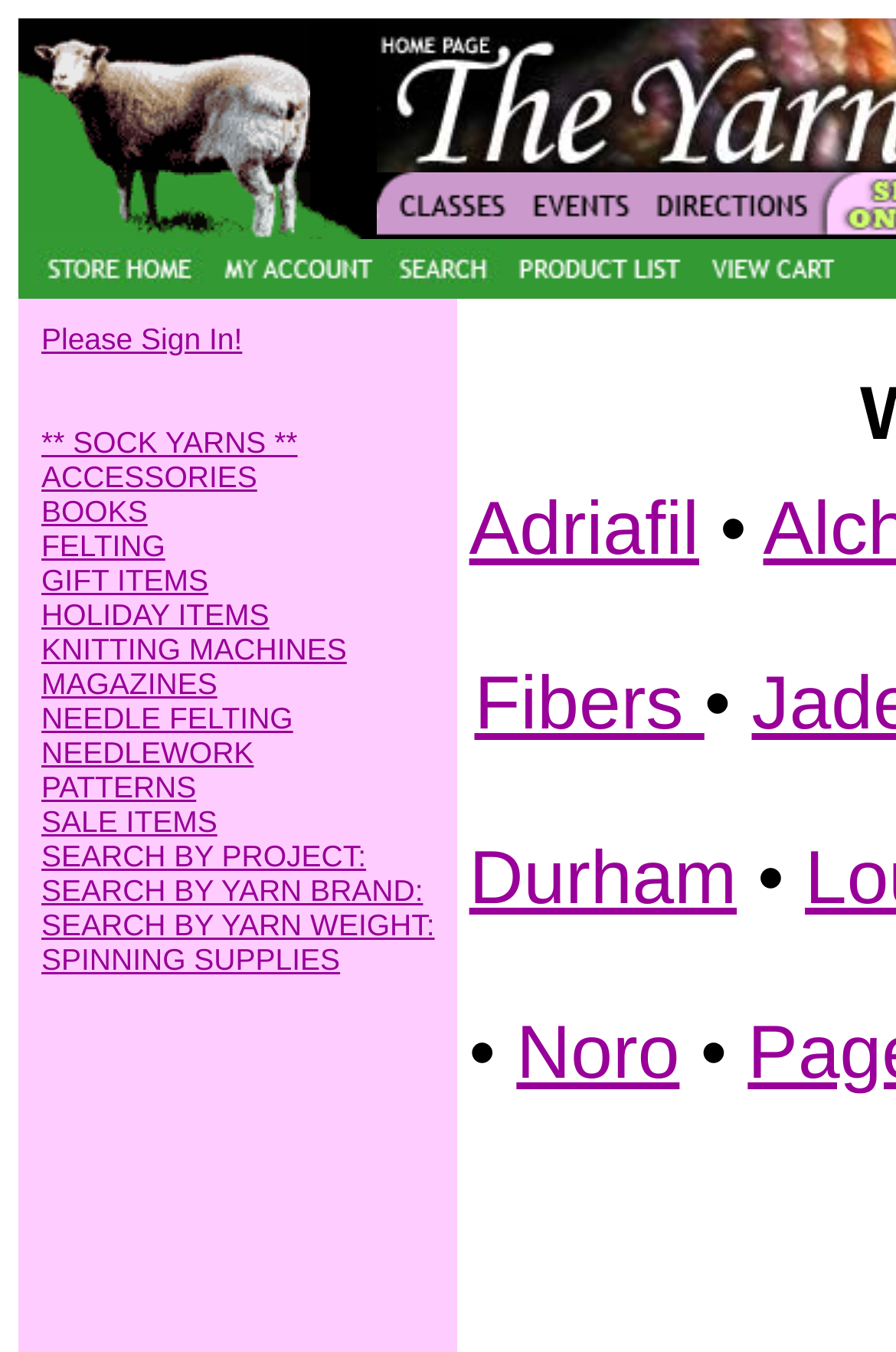How many images are on the webpage?
Using the screenshot, give a one-word or short phrase answer.

14